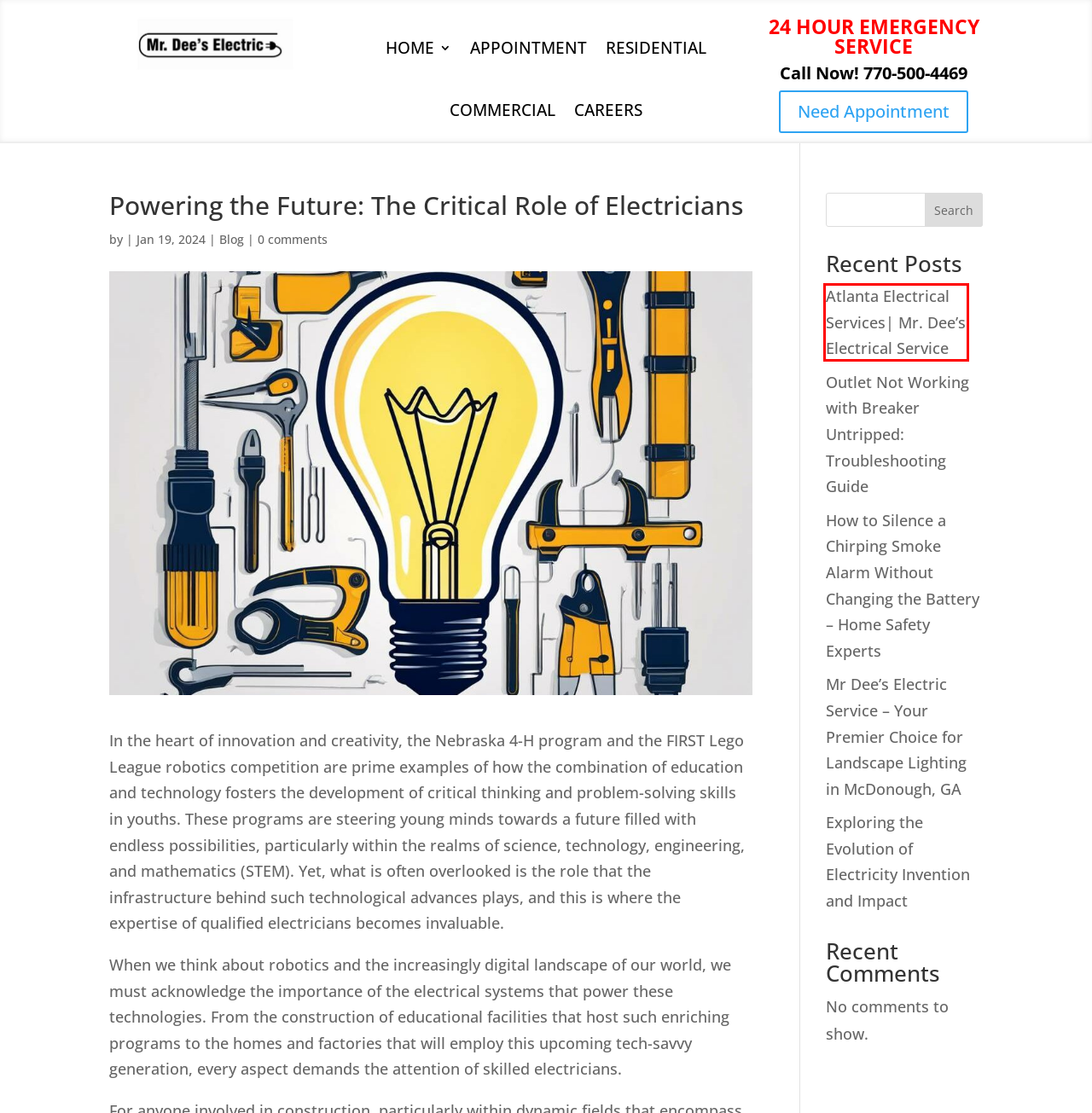You have a screenshot of a webpage, and a red bounding box highlights an element. Select the webpage description that best fits the new page after clicking the element within the bounding box. Options are:
A. Exploring The Evolution Of Electricity Invention And Impact
B. Atlanta Electrical Services| Mr. Dee's Electrical Service
C. Commercial | Mr. Dee's Electric Service
D. Residential | Mr. Dee's Electric Service
E. Mr. Dee's Electric Service | Atlanta GA Electrician
F. How To Silence A Chirping Smoke Alarm Without Changing The Battery - Home Safety Experts
G. Careers | Mr. Dee's Electric Service
H. Blog | Mr. Dee's Electric Service

B